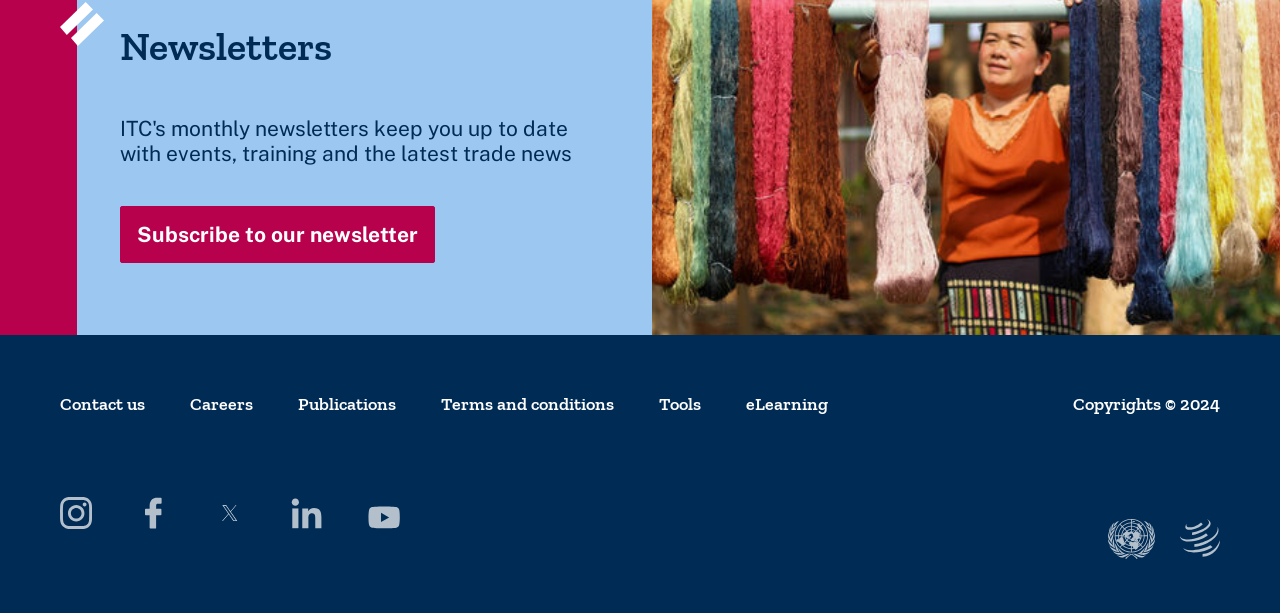Please provide a brief answer to the question using only one word or phrase: 
What social media platforms are linked on the webpage?

Instagram, Facebook, Twitter, Linkedin, Youtube, Flickr